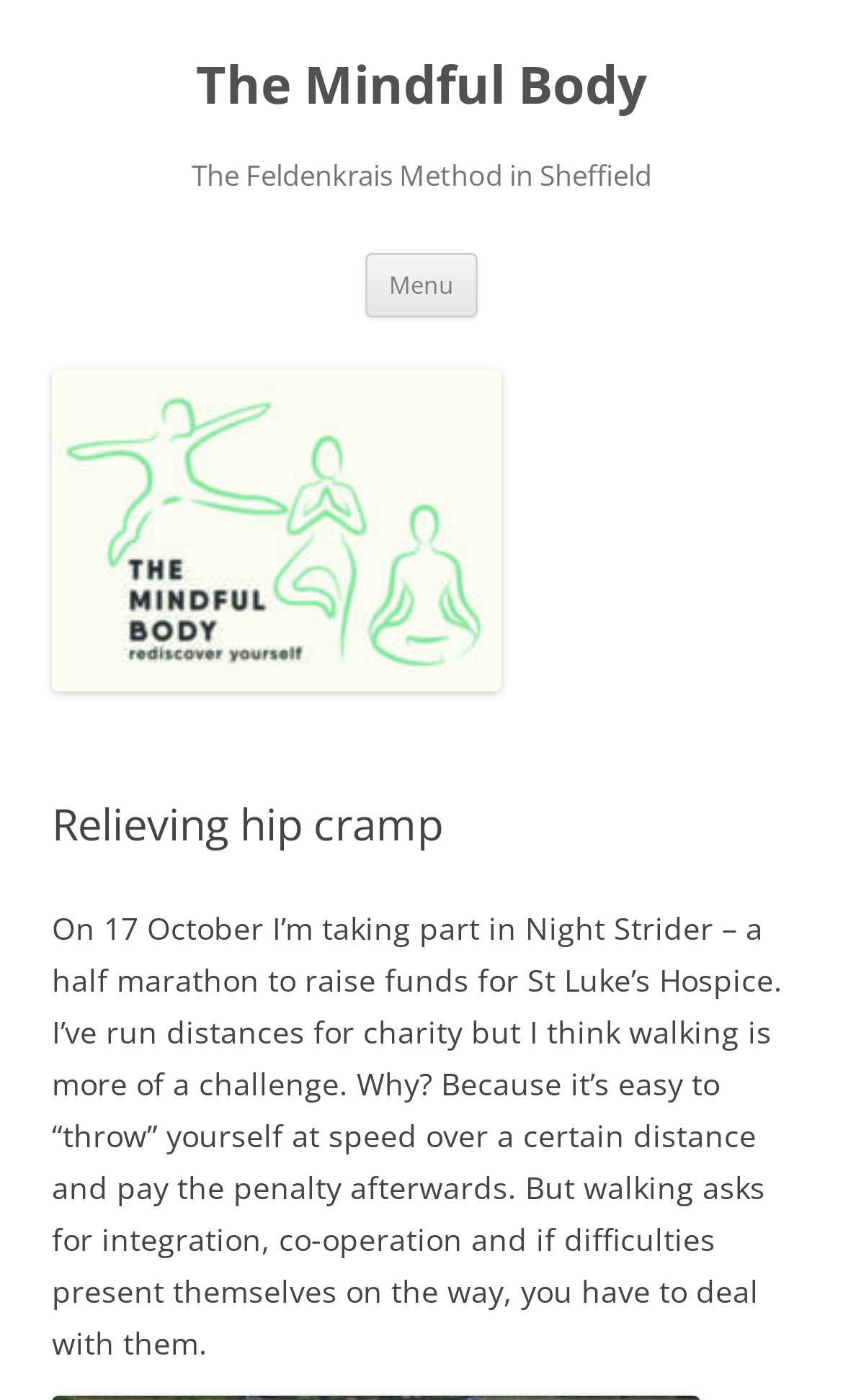What is the challenge of walking according to the author?
Give a thorough and detailed response to the question.

I found a StaticText element where the author explains that walking is more challenging than running because it requires integration, co-operation, and dealing with difficulties that may arise.